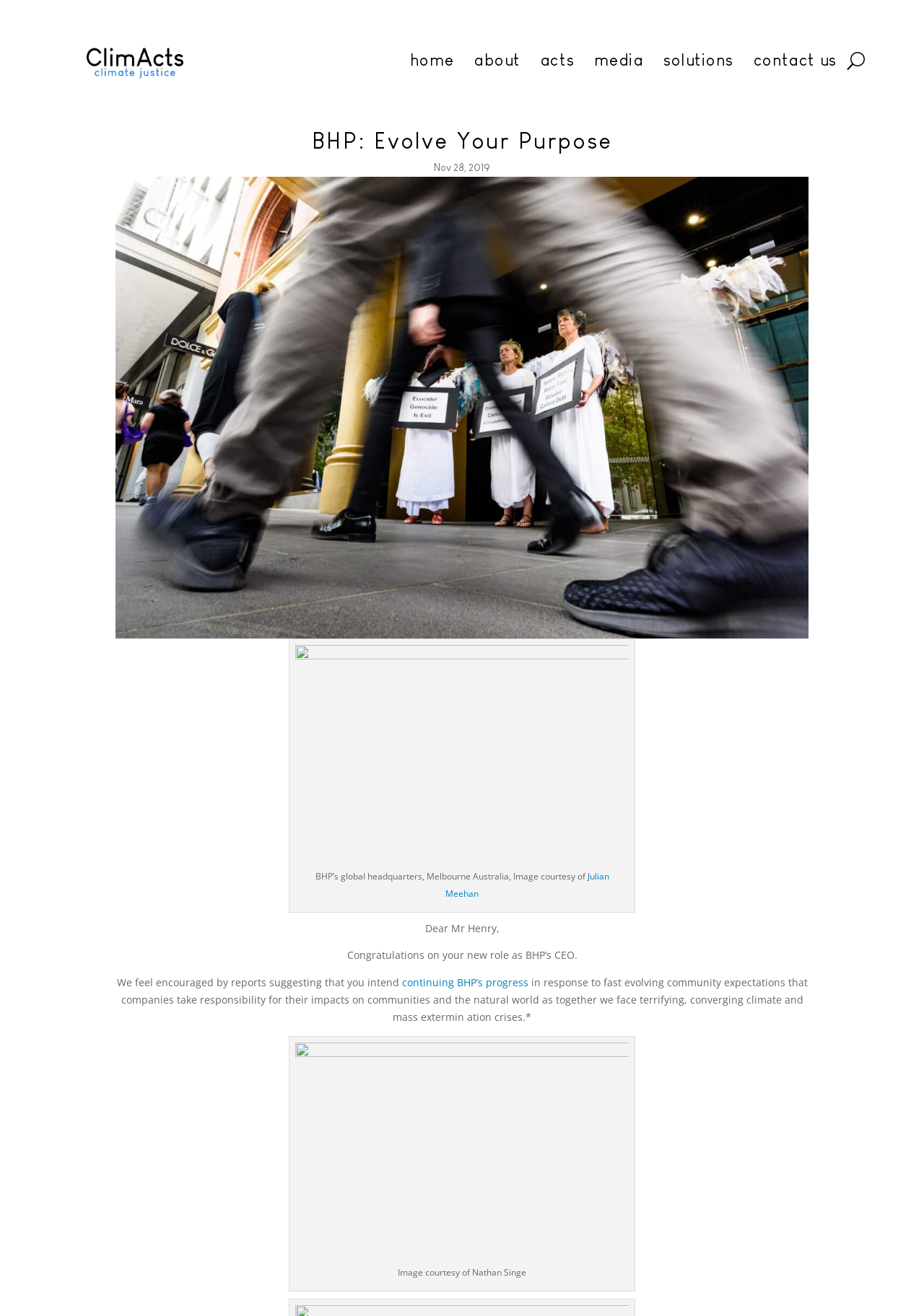Specify the bounding box coordinates (top-left x, top-left y, bottom-right x, bottom-right y) of the UI element in the screenshot that matches this description: continuing BHP’s progress

[0.435, 0.741, 0.571, 0.752]